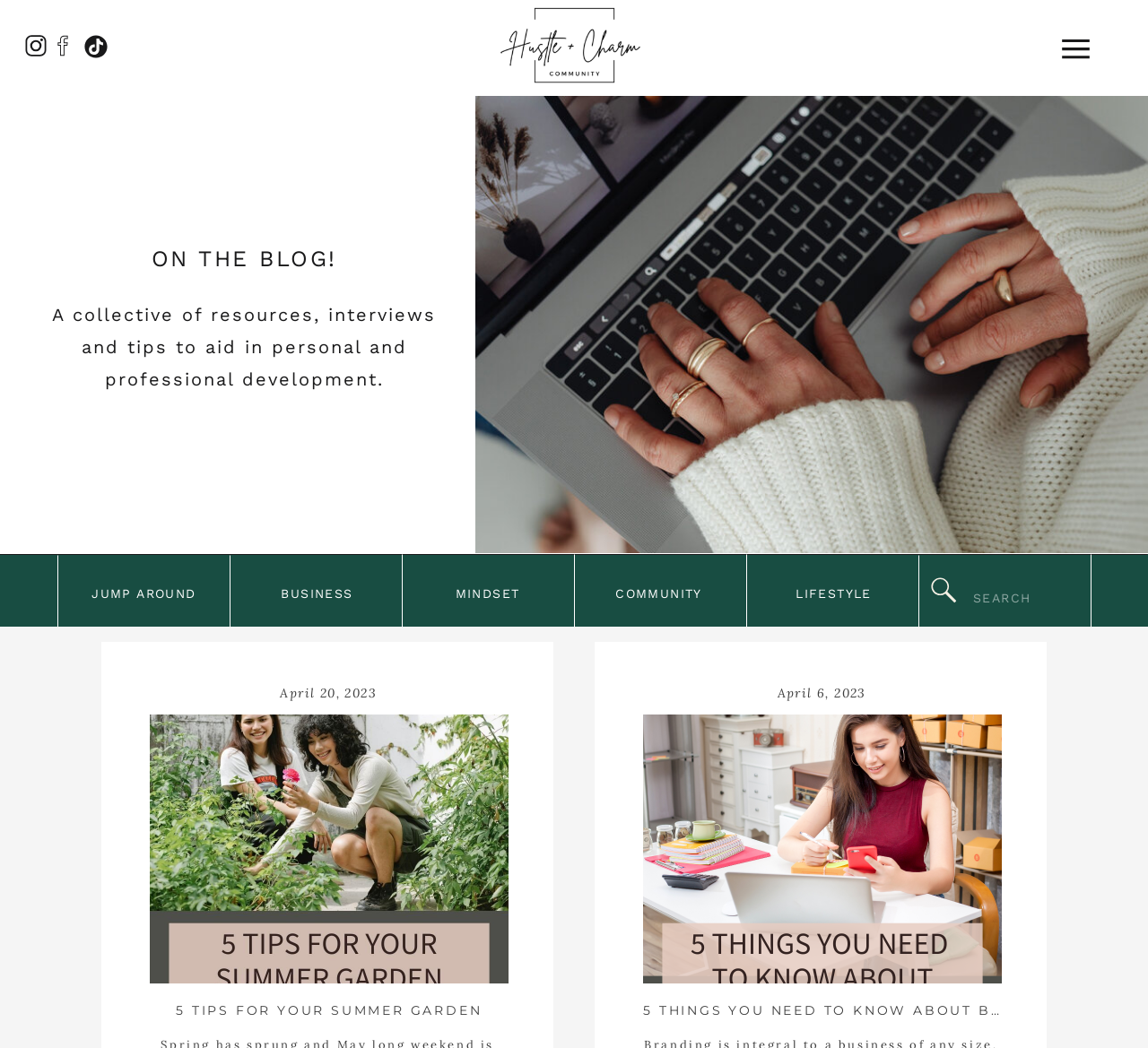What is the title of the first blog post?
Please provide a comprehensive answer based on the information in the image.

The title of the first blog post can be found in the heading '5 TIPS FOR YOUR SUMMER GARDEN' which is located below the search bar. This heading is also a link, indicating that it is a blog post.